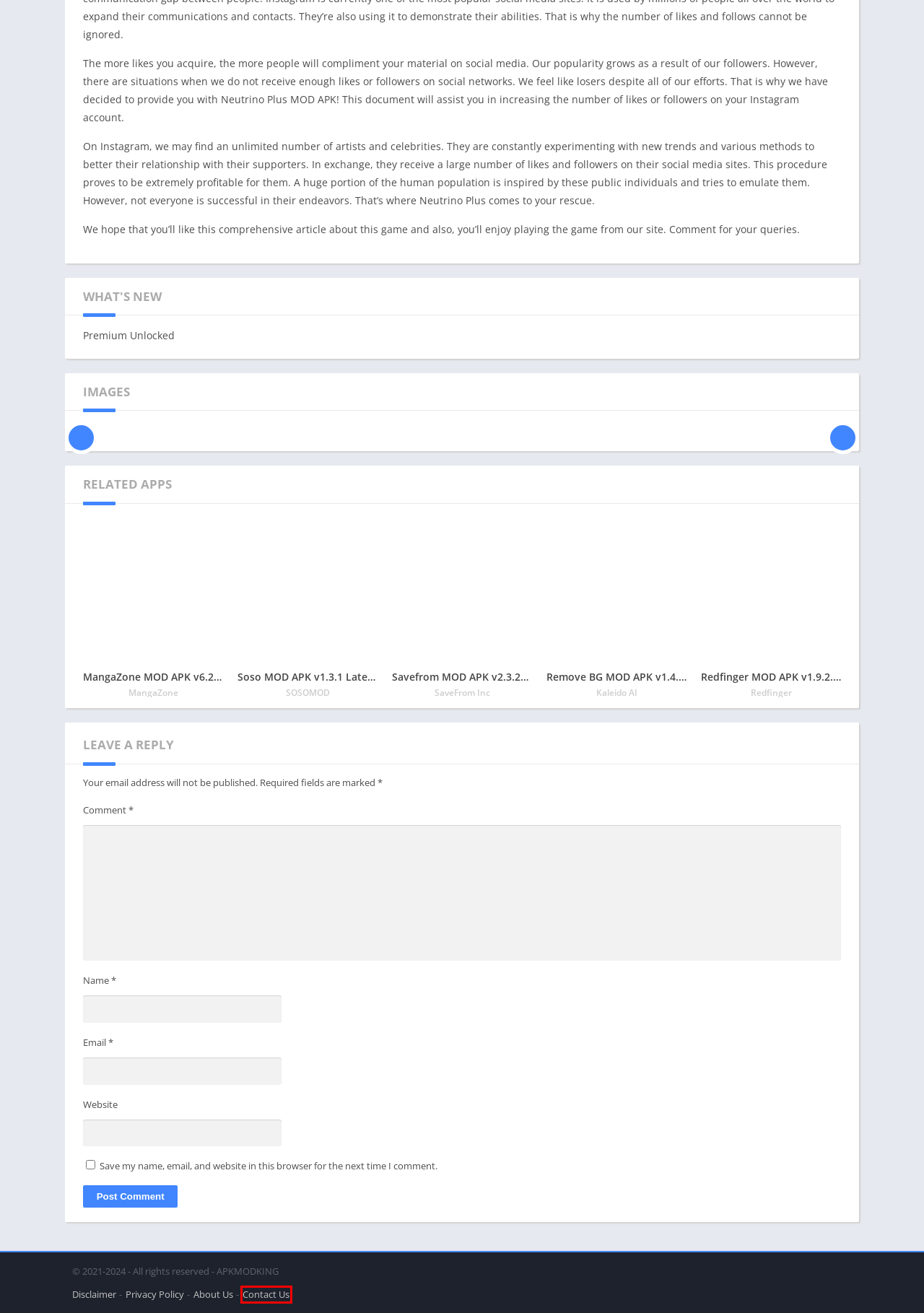You are given a screenshot of a webpage with a red bounding box around an element. Choose the most fitting webpage description for the page that appears after clicking the element within the red bounding box. Here are the candidates:
A. Savefrom MOD APK v2.3.28 Latest May 2024 [Premium Unlocked]
B. Redfinger MOD APK v1.9.2.17 Latest May 2024 [Unlimited Time]
C. Privacy Policy
D. Contact Us
E. Remove BG MOD APK v1.4.0 Latest May 2024 [Premium, Unlocked All]
F. MangaZone MOD APK v6.2.9 Latest May 2024 [Unlimited Coins, All Unlocked]
G. Disclaimer
H. About Us

D